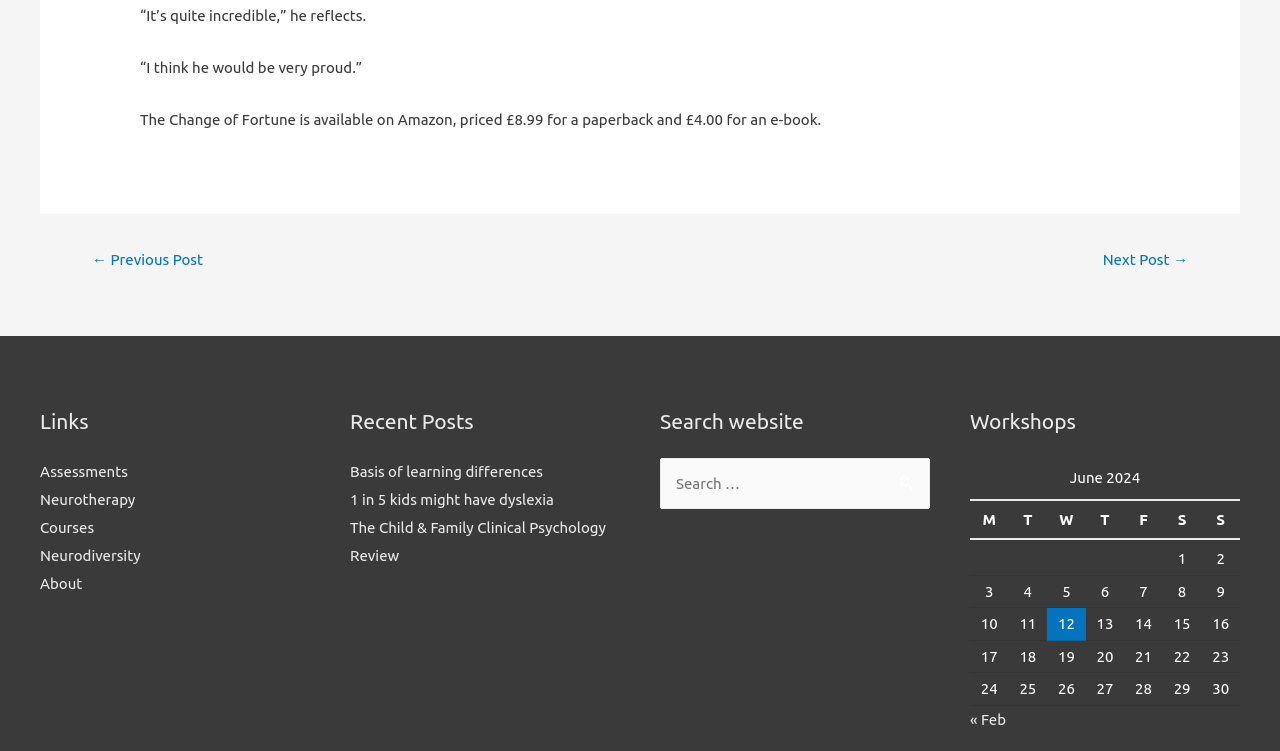Locate the bounding box coordinates of the element to click to perform the following action: 'Click on the '« Feb' link'. The coordinates should be given as four float values between 0 and 1, in the form of [left, top, right, bottom].

[0.758, 0.947, 0.786, 0.969]